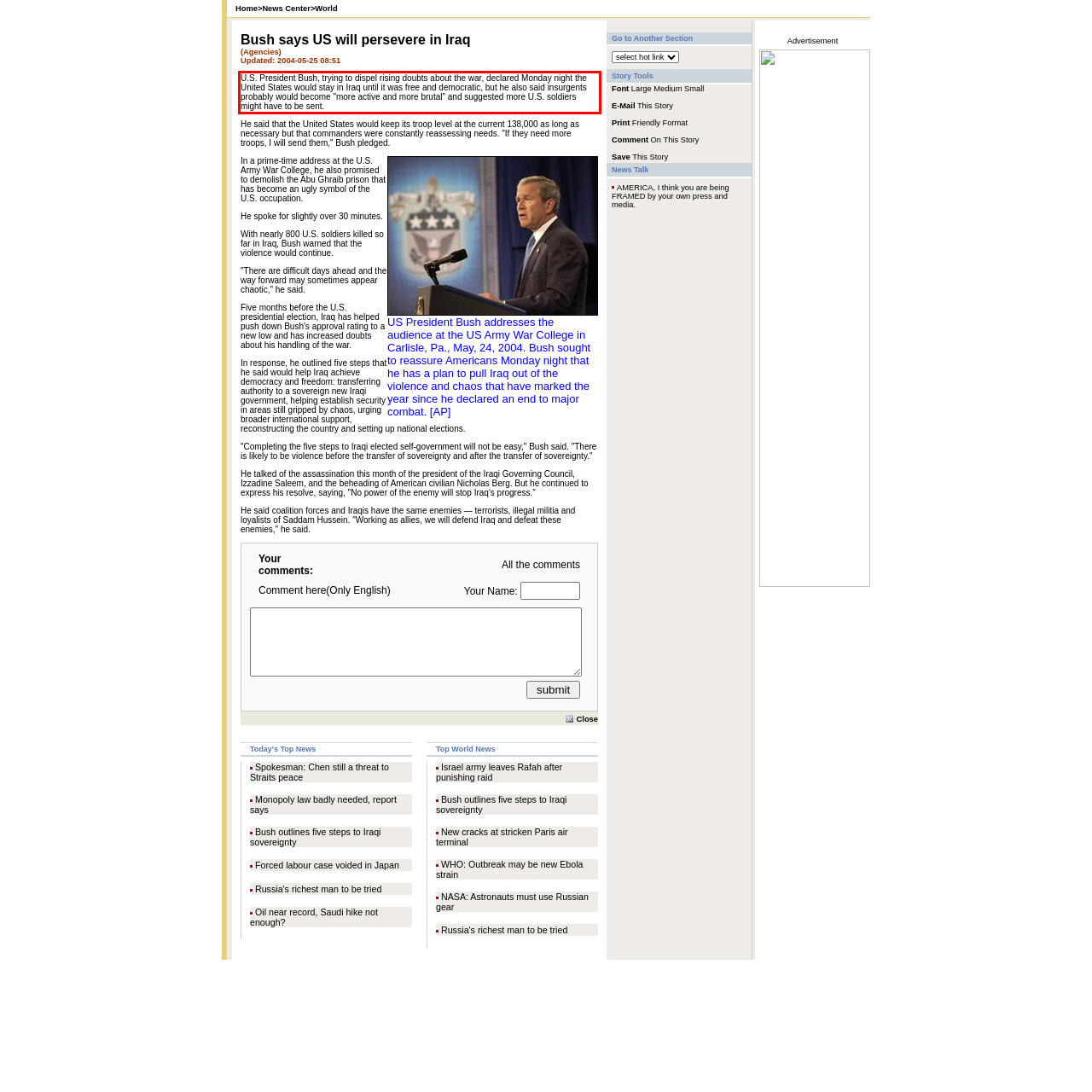From the provided screenshot, extract the text content that is enclosed within the red bounding box.

U.S. President Bush, trying to dispel rising doubts about the war, declared Monday night the United States would stay in Iraq until it was free and democratic, but he also said insurgents probably would become "more active and more brutal" and suggested more U.S. soldiers might have to be sent.